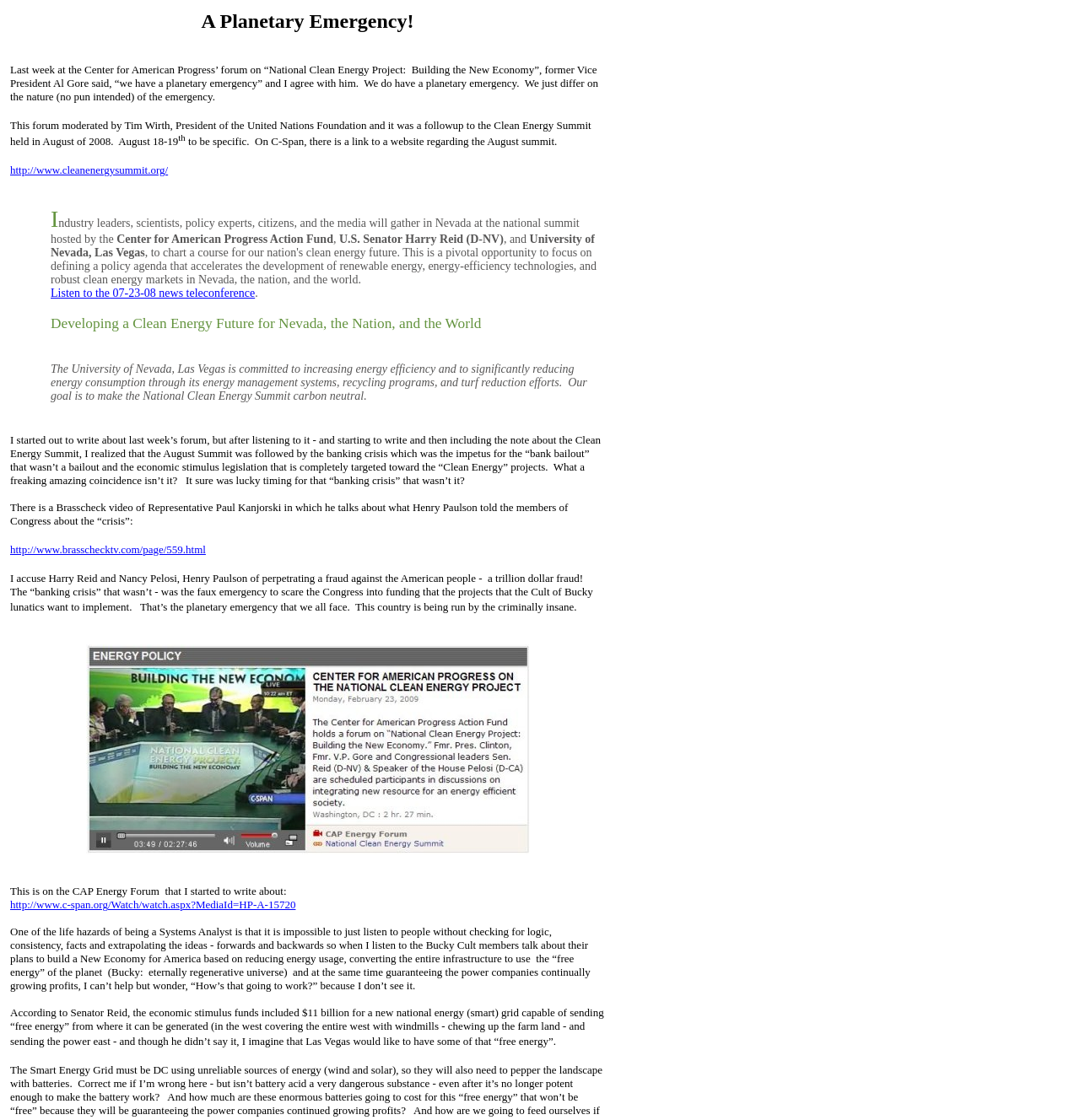Respond to the following question using a concise word or phrase: 
What is the author's profession?

Systems Analyst